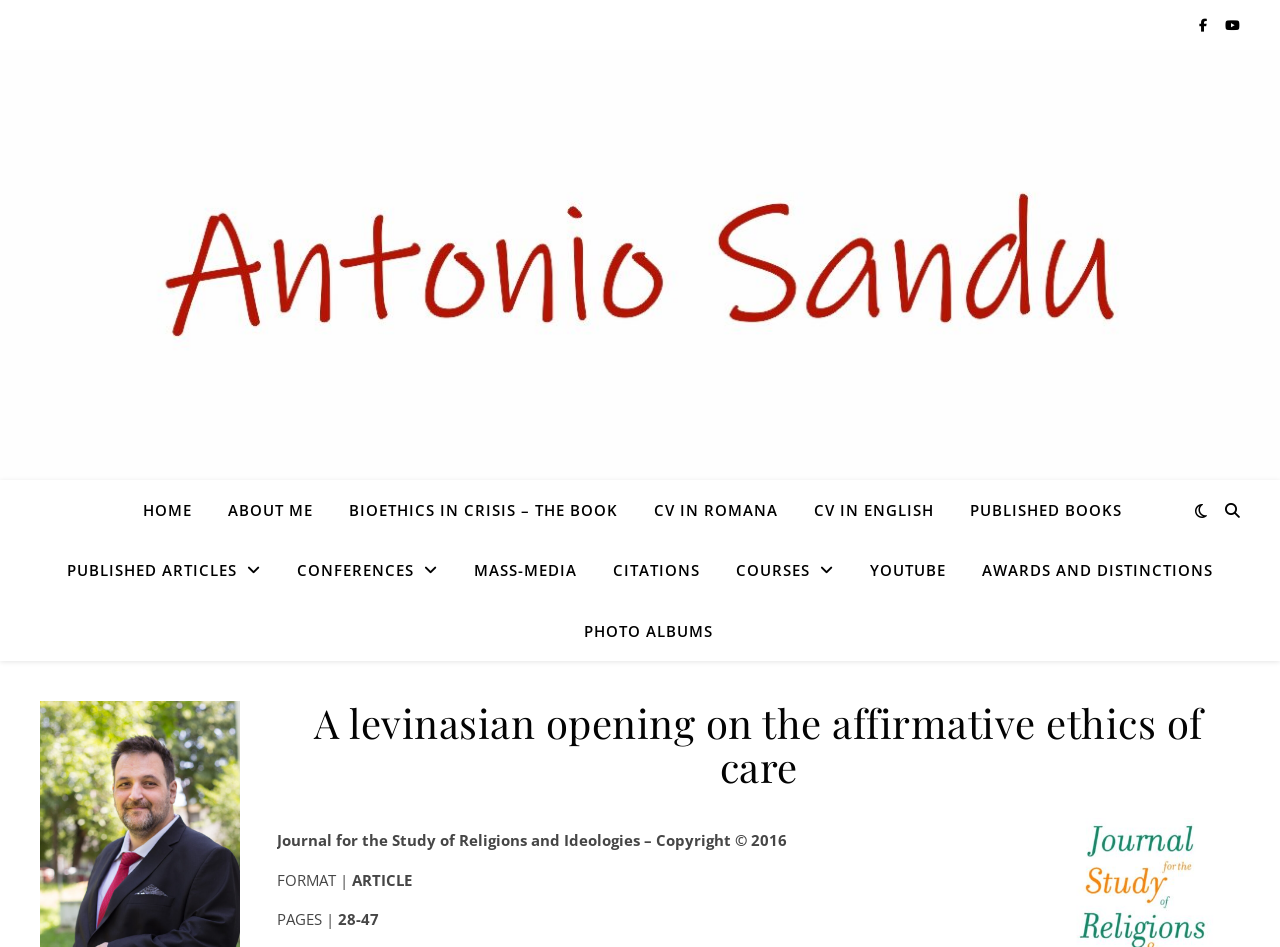Based on the element description "Home", predict the bounding box coordinates of the UI element.

[0.111, 0.507, 0.162, 0.57]